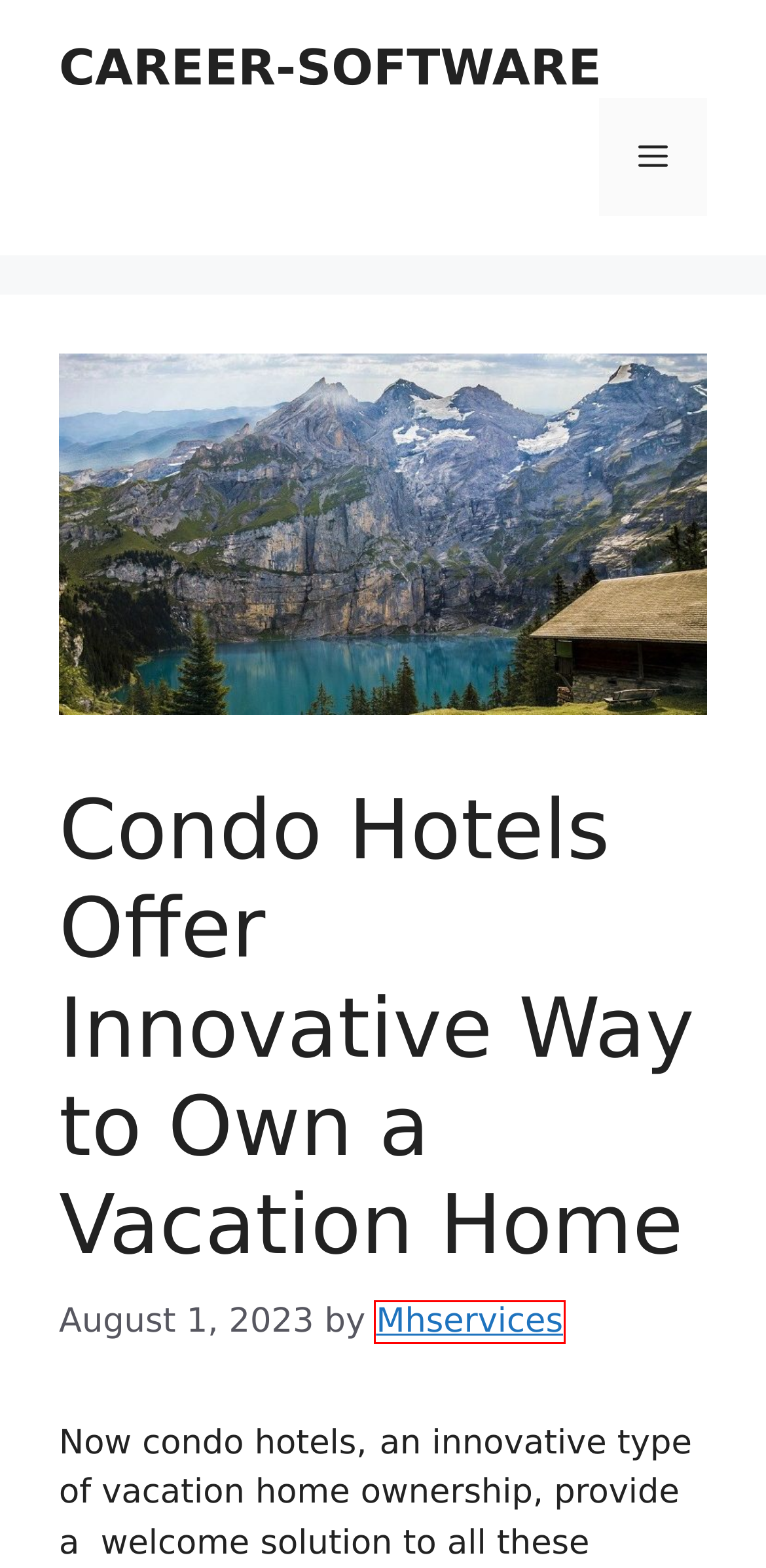Given a screenshot of a webpage featuring a red bounding box, identify the best matching webpage description for the new page after the element within the red box is clicked. Here are the options:
A. May 2024 – CAREER-SOFTWARE
B. August 2023 – CAREER-SOFTWARE
C. Mhservices – CAREER-SOFTWARE
D. April 2024 – CAREER-SOFTWARE
E. Link Server Sensasional Slot Gacor Online Terbaik Di Indonesia
F. SNISPORTS 💲 Situs Slot Gacor Hari Ini Anti Rungkad & Daftar Slot Online Maxwin
G. Data SGP: Keluaran SGP, Togel Singapore, Toto SGP, Pengeluaran SGP Hari Ini
H. CAREER-SOFTWARE – PBN POSTING MANUALLY

C